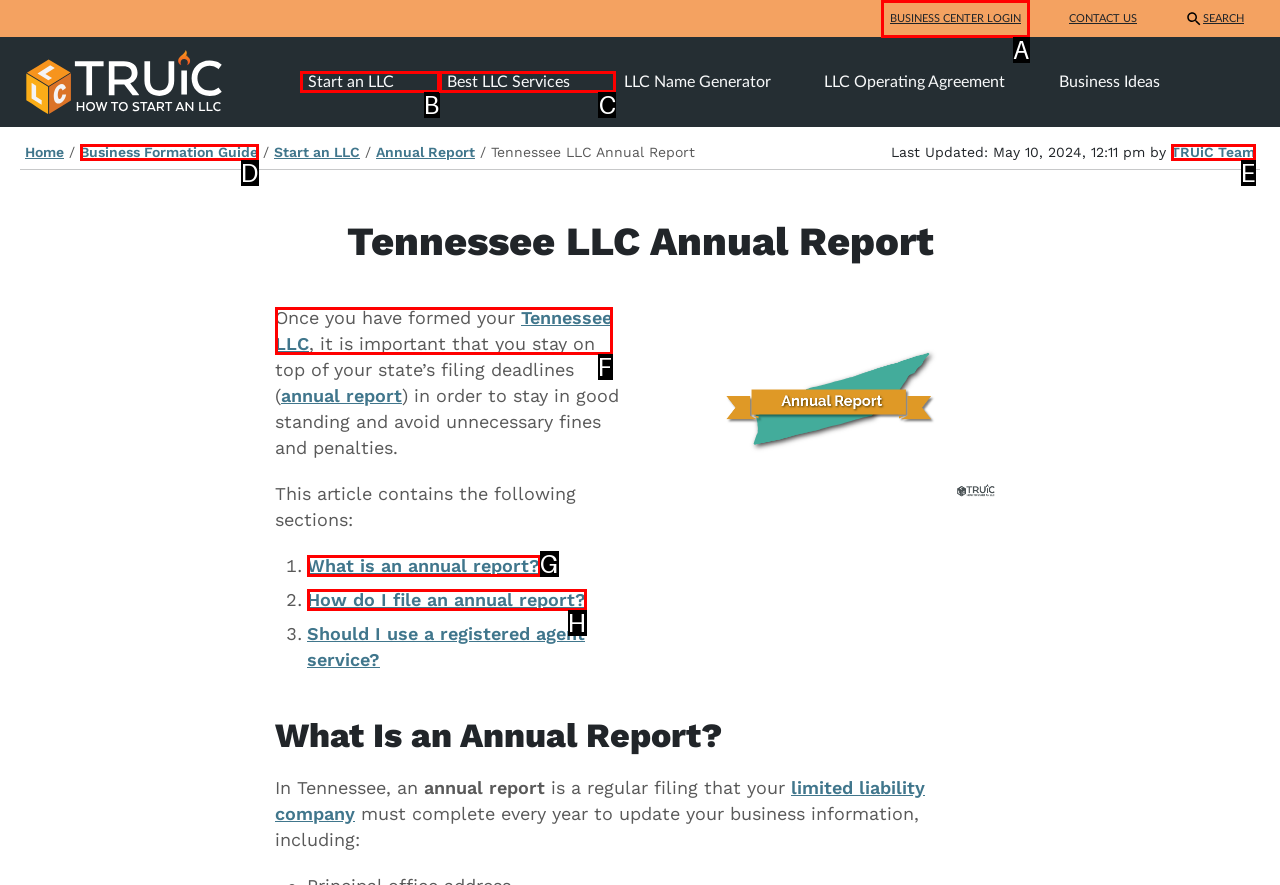Identify which HTML element should be clicked to fulfill this instruction: login to business center Reply with the correct option's letter.

A